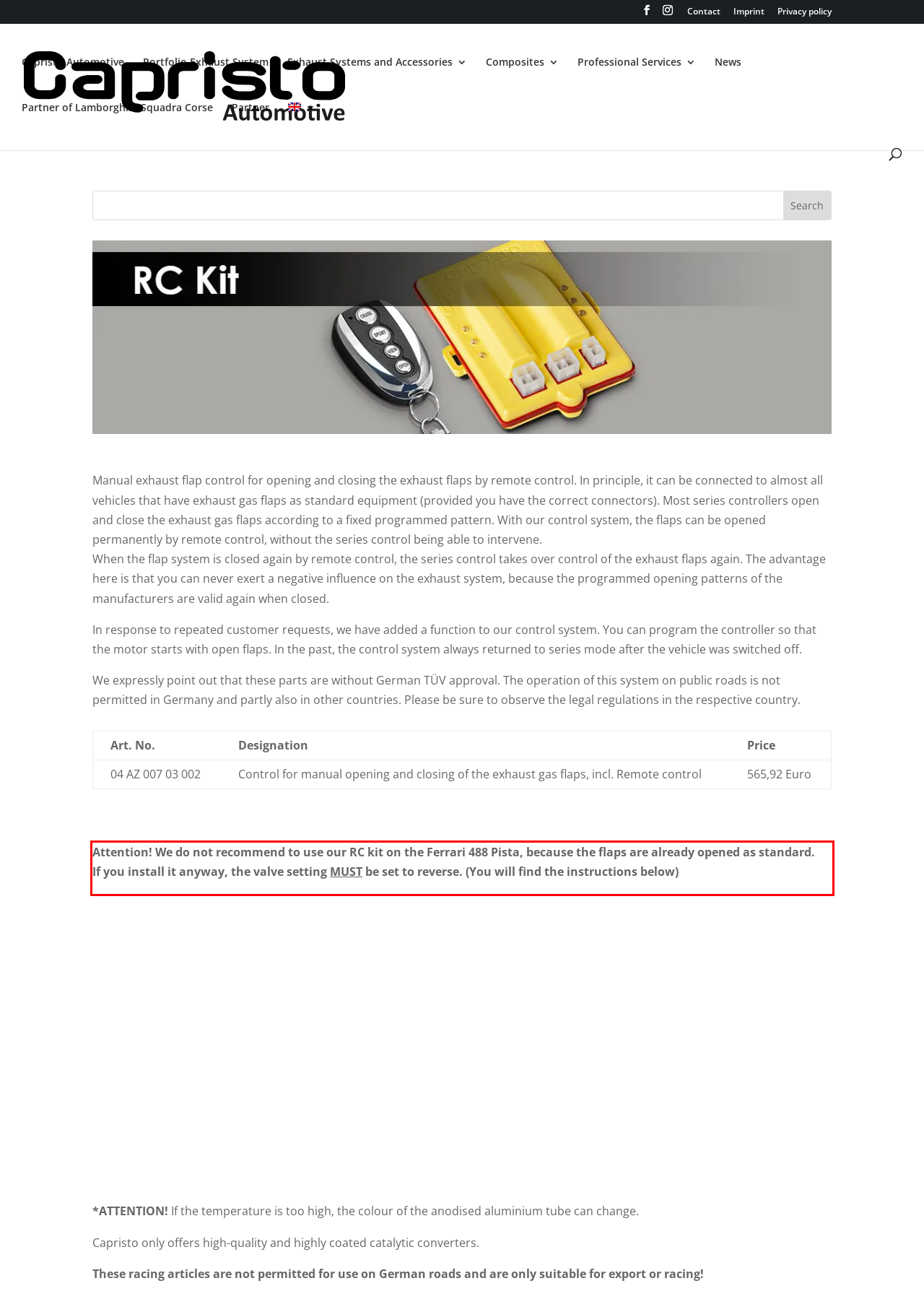Please extract the text content from the UI element enclosed by the red rectangle in the screenshot.

Attention! We do not recommend to use our RC kit on the Ferrari 488 Pista, because the flaps are already opened as standard. If you install it anyway, the valve setting MUST be set to reverse. (You will find the instructions below)